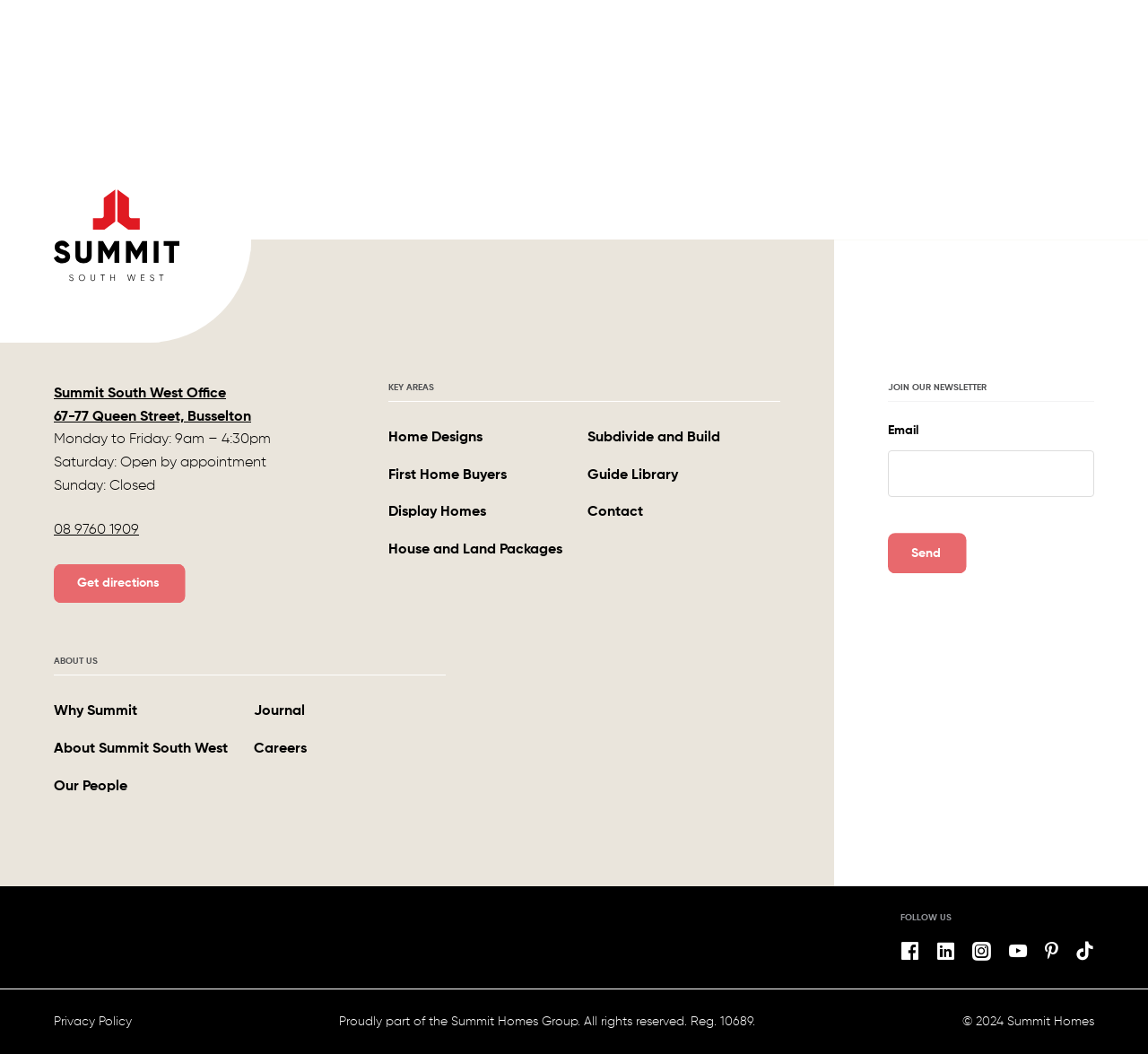Locate the bounding box coordinates of the clickable part needed for the task: "Click Return home".

[0.047, 0.13, 0.219, 0.325]